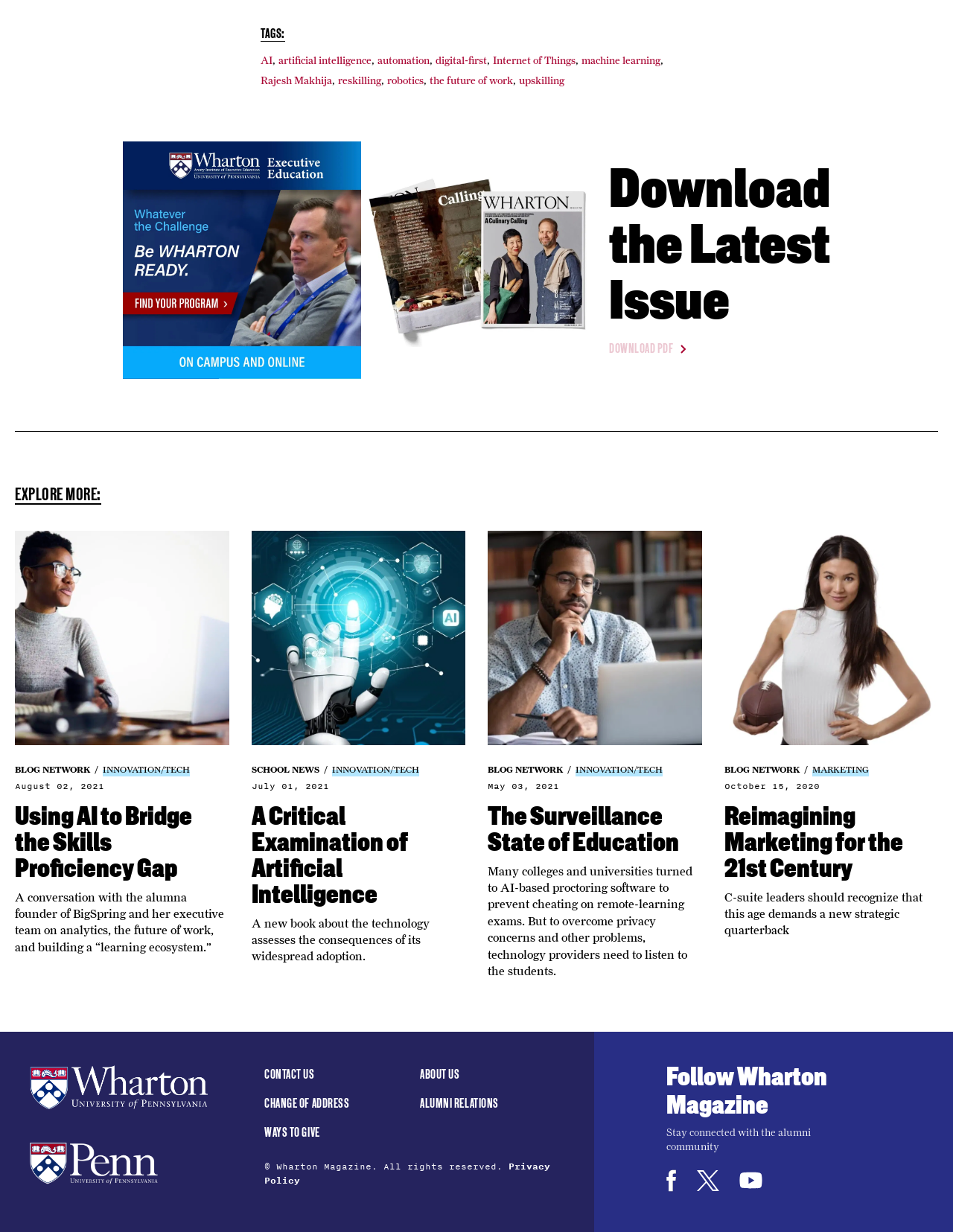What is the topic of the article with the image of a robotic hand?
Provide a detailed answer to the question using information from the image.

The article with the image of a robotic hand is about AI, which is indicated by the link text 'A robotic hand interacting with a futuristic screen' and the category 'INNOVATION/TECH'.